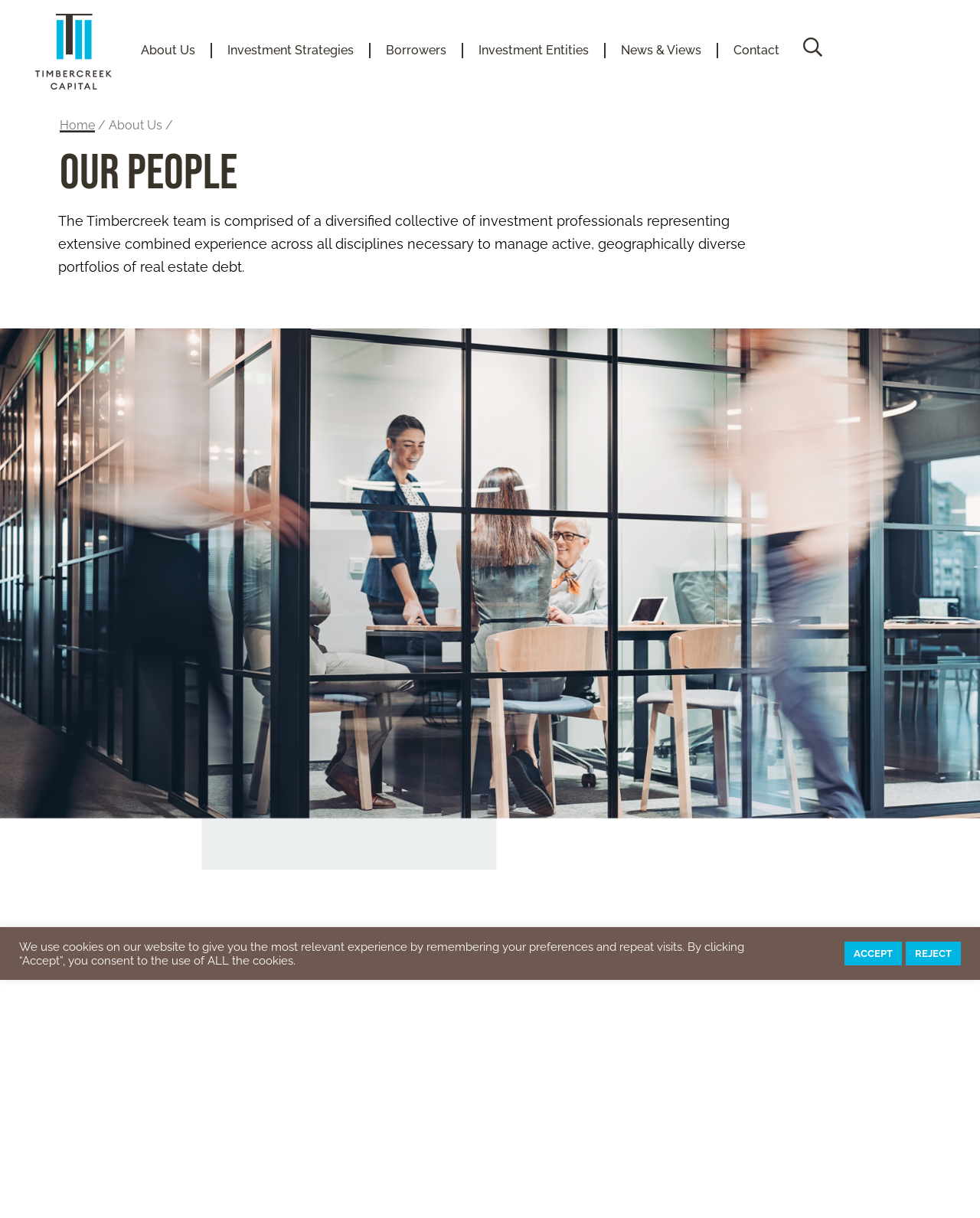Locate the bounding box coordinates of the element that should be clicked to execute the following instruction: "Click on the Timbercreek Capital logo".

[0.036, 0.011, 0.114, 0.074]